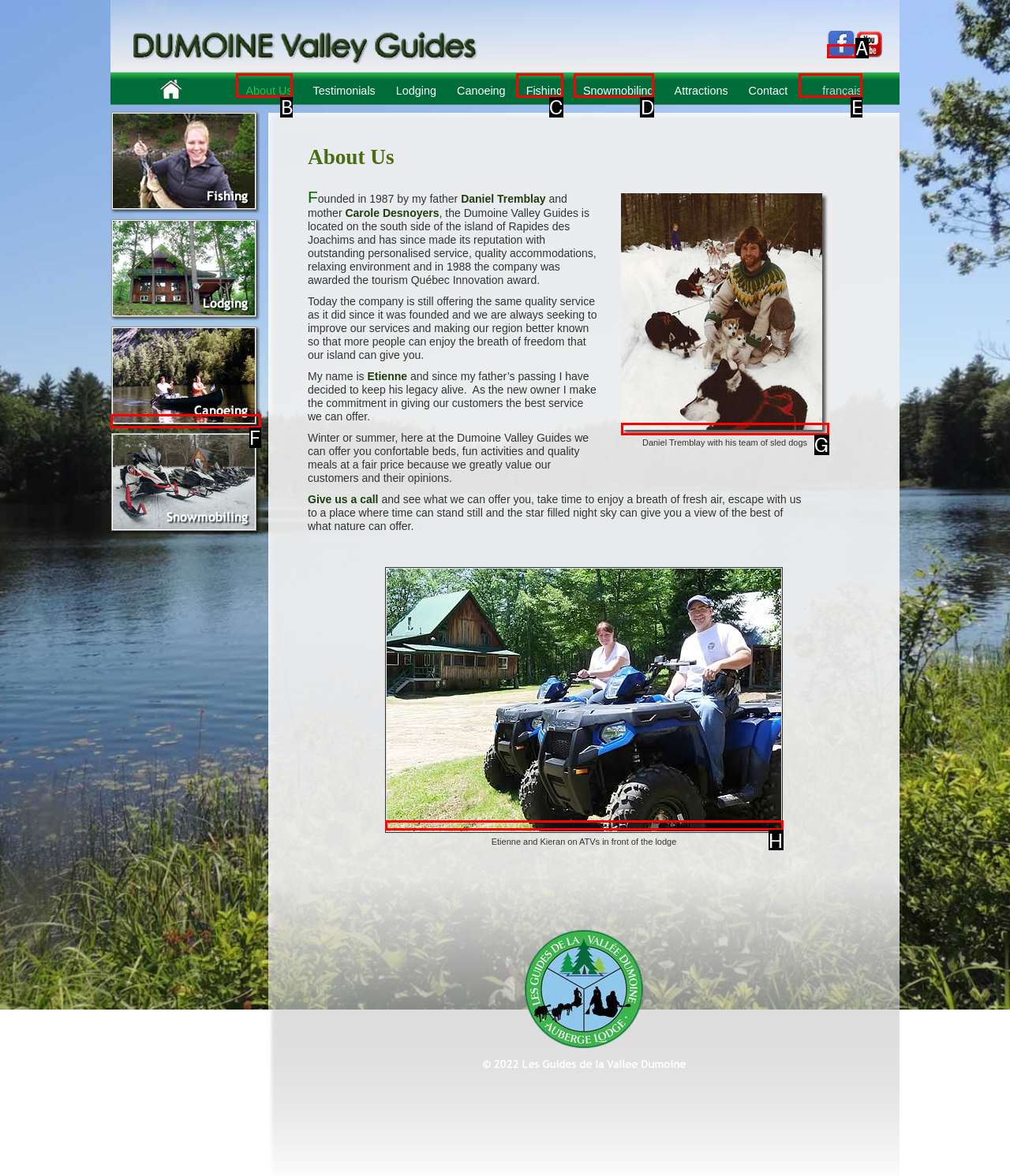Tell me the letter of the UI element to click in order to accomplish the following task: Click the Facebook link
Answer with the letter of the chosen option from the given choices directly.

A